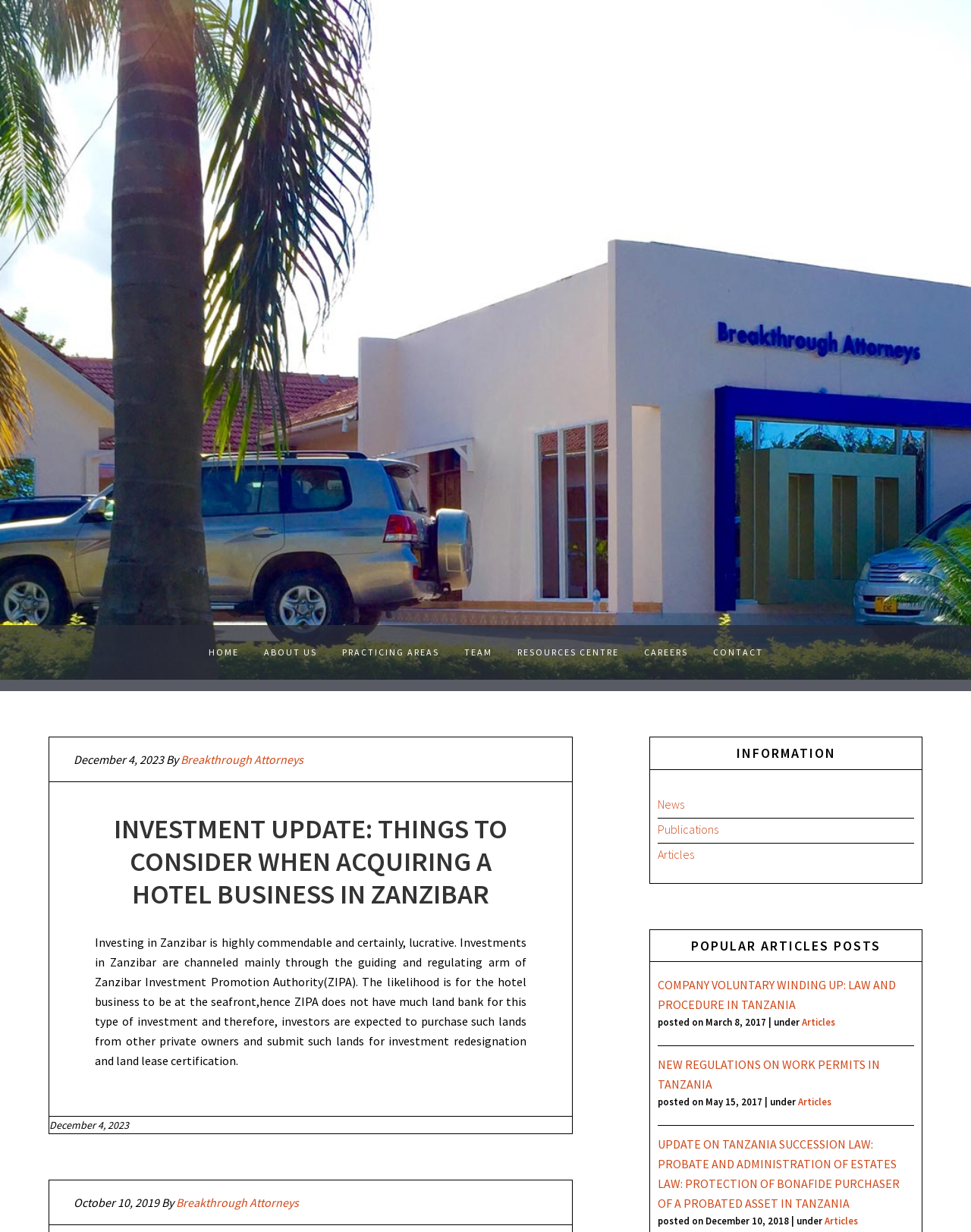What type of business is being discussed in the article?
Using the information presented in the image, please offer a detailed response to the question.

The type of business being discussed in the article can be determined by reading the heading 'INVESTMENT UPDATE: THINGS TO CONSIDER WHEN ACQUIRING A HOTEL BUSINESS IN ZANZIBAR' and the content of the article, which discusses the hotel business in Zanzibar.